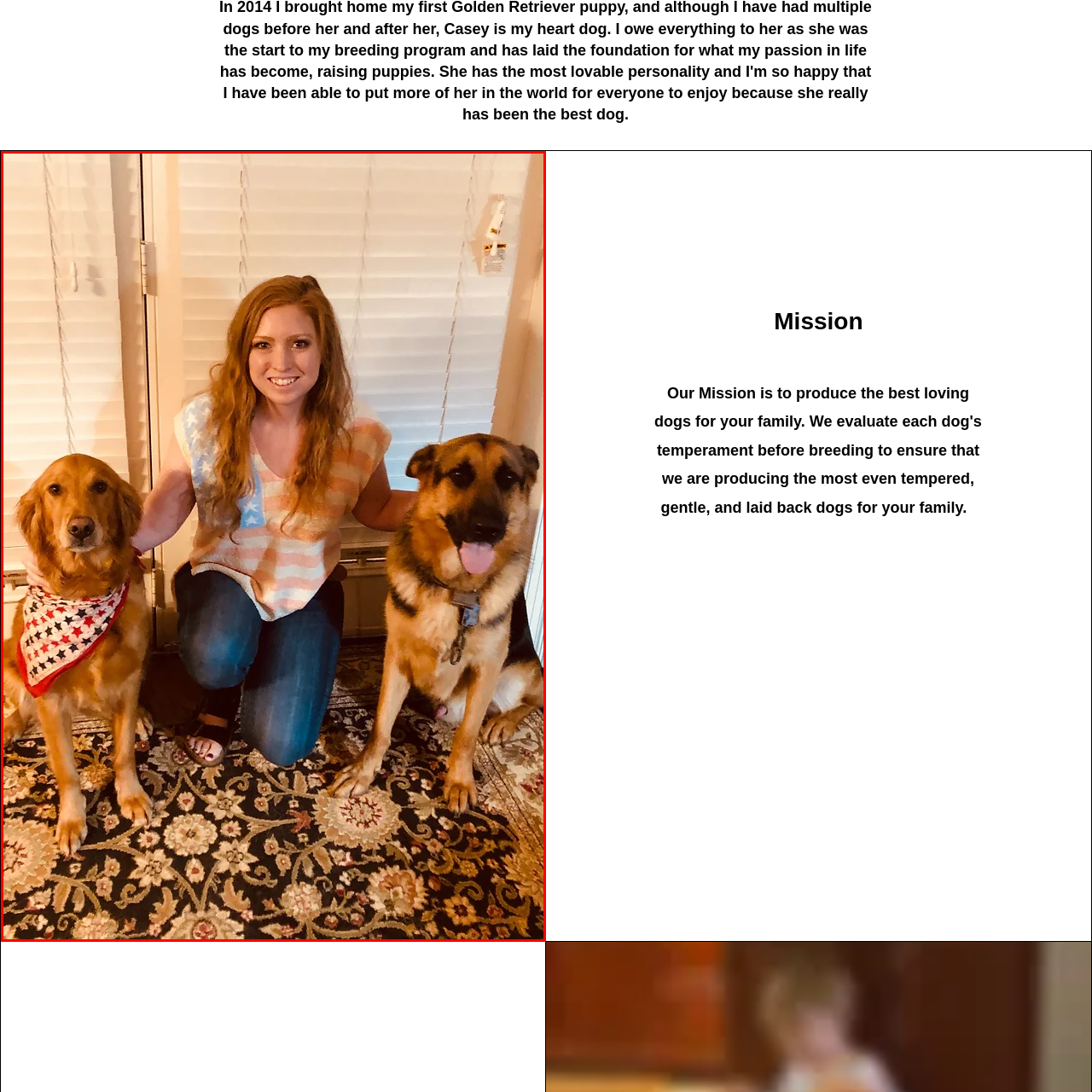Refer to the image within the red box and answer the question concisely with a single word or phrase: How many dogs are in the image?

two